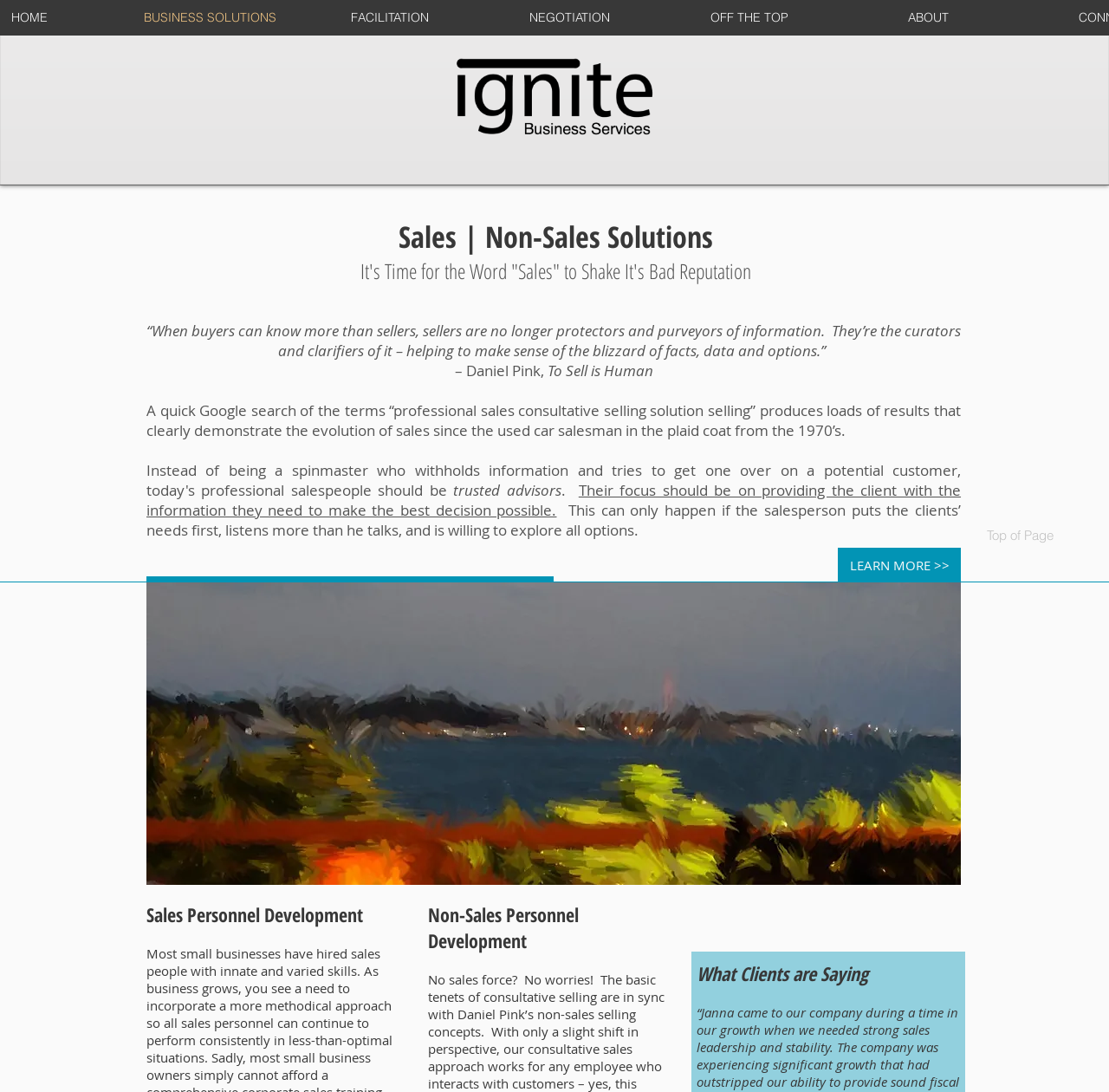Provide an in-depth caption for the webpage.

The webpage is about sales solutions and personnel development, with a focus on the importance of listening and providing solutions to customers. At the top, there is a navigation menu with links to "BUSINESS SOLUTIONS", "FACILITATION", "NEGOTIATION", "OFF THE TOP", and "ABOUT". Below the menu, there is a heading that reads "Sales | Non-Sales Solutions". 

The main content of the page is divided into sections. The first section has a heading that reads "It's Time for the Word 'Sales' to Shake It's Bad Reputation". This section includes a quote from Daniel Pink, author of "To Sell is Human", which emphasizes the importance of salespeople being curators and clarifiers of information. 

Below the quote, there is a paragraph of text that discusses the evolution of sales and the importance of salespeople being trusted advisors who focus on providing clients with the information they need to make the best decision possible. 

To the right of this text, there is an image with a caption that reads "Sales is a give-and-take, a flow". 

Further down the page, there is a call-to-action link that reads "LEARN MORE >>". Below this link, there are three sections with headings that read "Sales Personnel Development", "Non-Sales Personnel Development", and "What Clients are Saying". Each of these sections has a brief paragraph of text, but the content is not fully described in the accessibility tree.